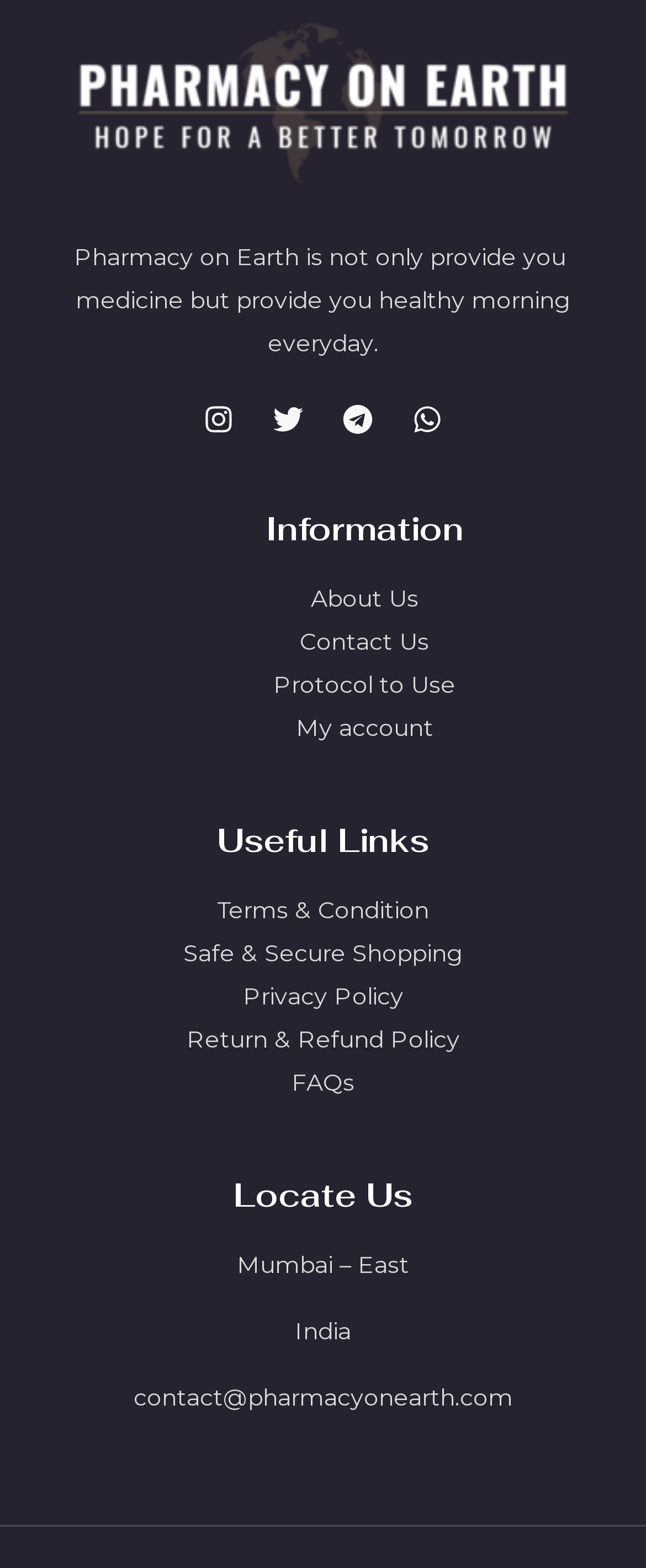Can you determine the bounding box coordinates of the area that needs to be clicked to fulfill the following instruction: "Contact Us"?

[0.464, 0.4, 0.664, 0.419]